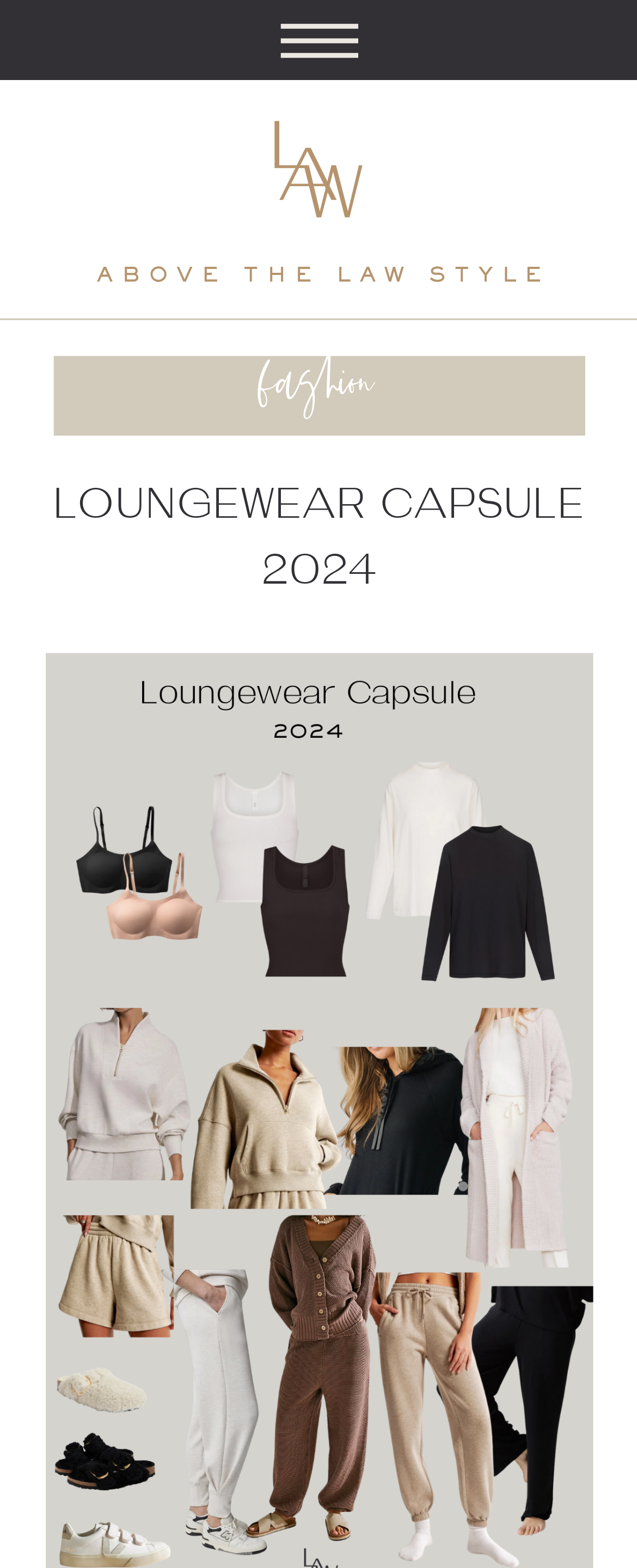Identify the main heading from the webpage and provide its text content.

LOUNGEWEAR CAPSULE 2024